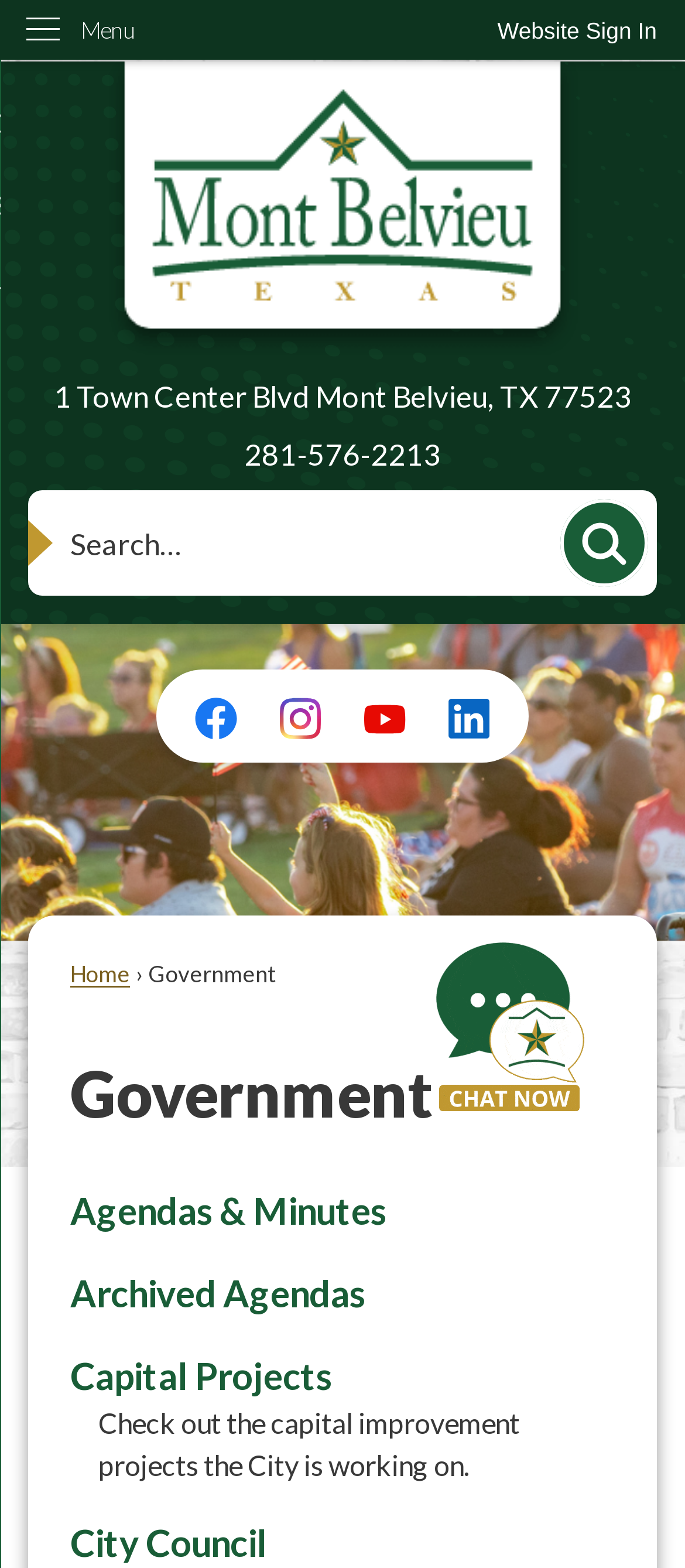Find the bounding box coordinates for the area you need to click to carry out the instruction: "Go to the home page". The coordinates should be four float numbers between 0 and 1, indicated as [left, top, right, bottom].

[0.103, 0.612, 0.19, 0.63]